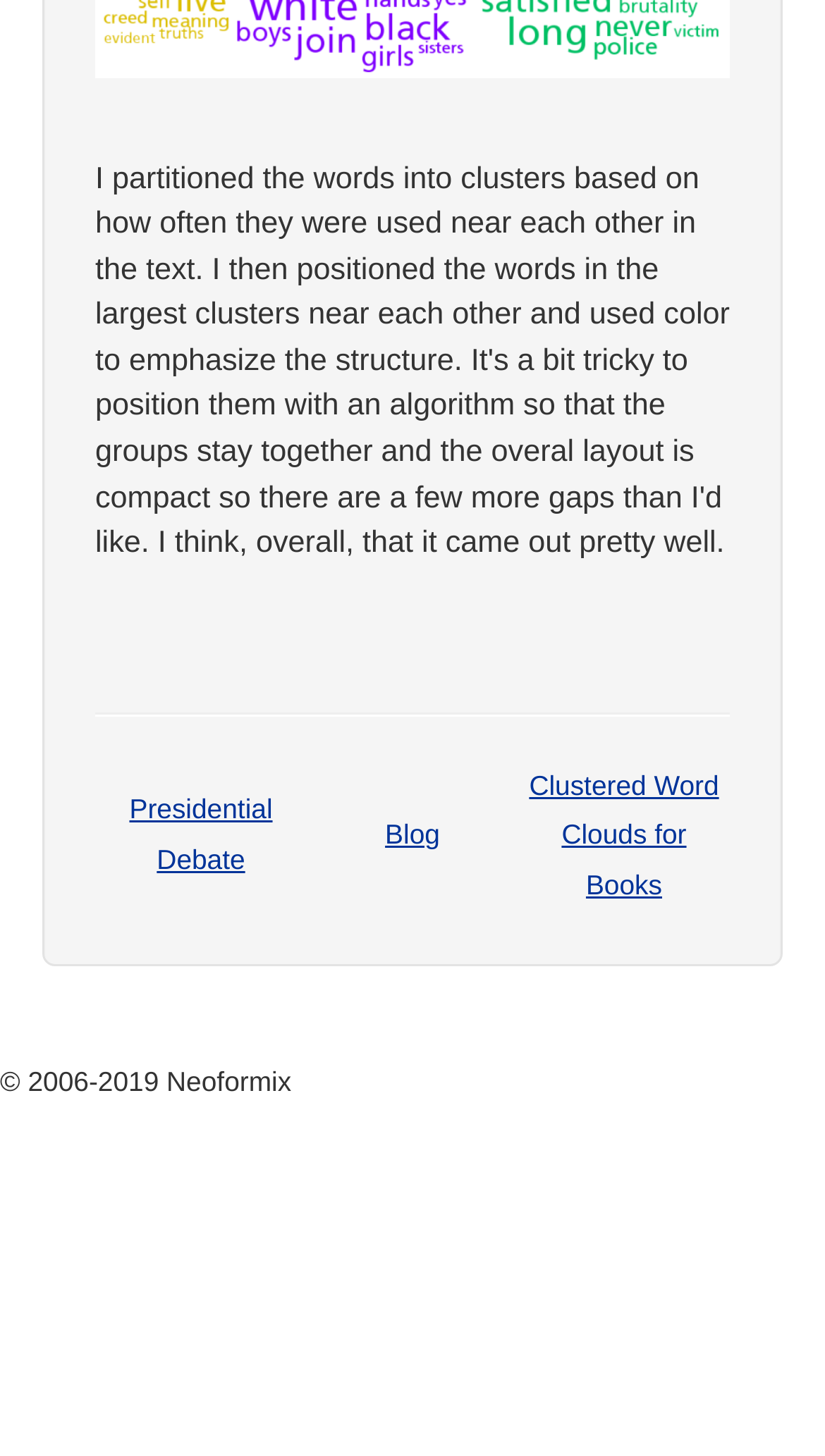What are the main categories on this webpage?
Answer the question with a single word or phrase by looking at the picture.

Presidential Debate, Blog, Clustered Word Clouds for Books